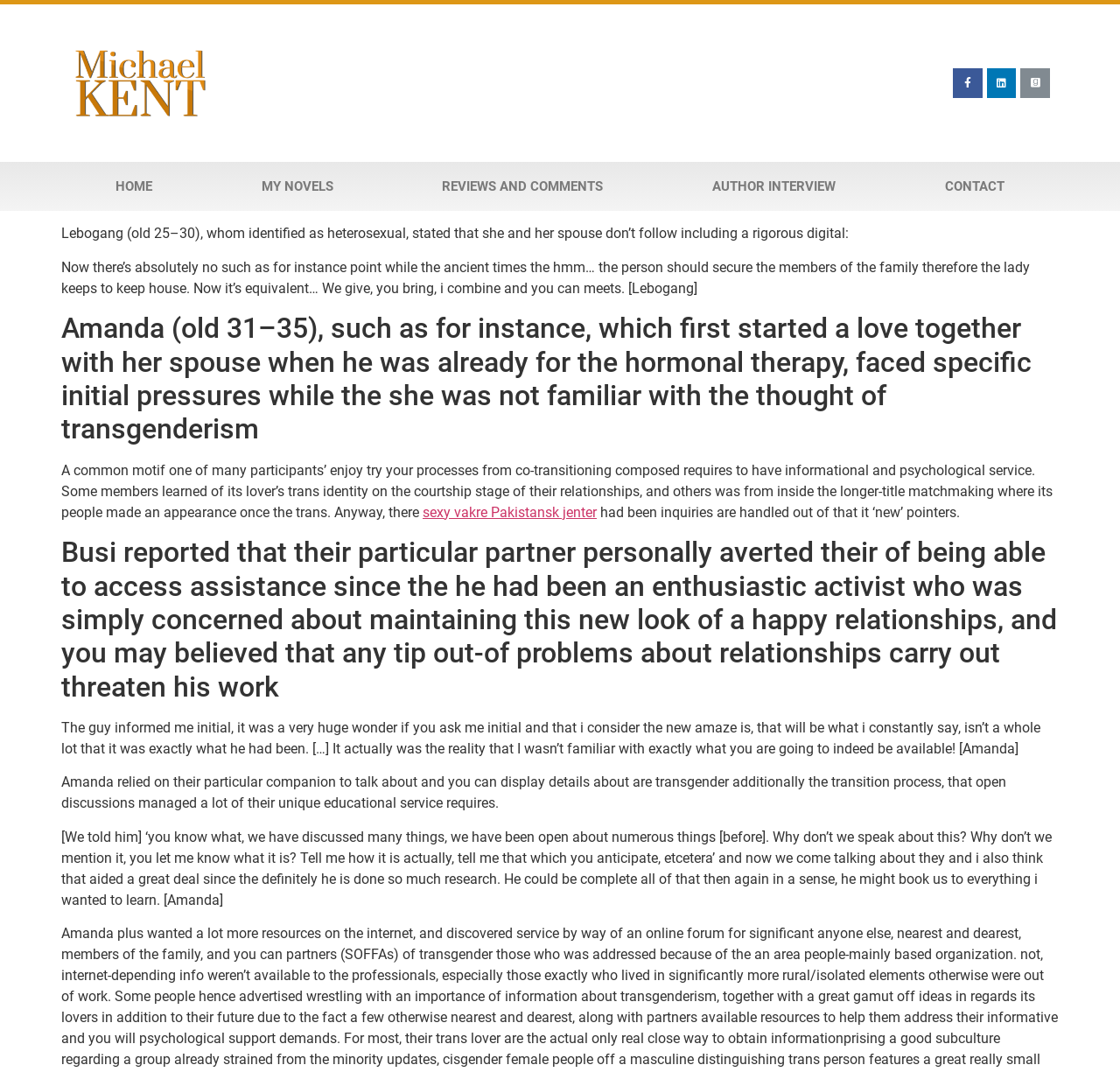What is the name of the author?
Please give a detailed and elaborate answer to the question based on the image.

The answer can be found in the Root Element with the text 'Not all of the players considered these people were set up like a position, but not - Michael Kent Author'.